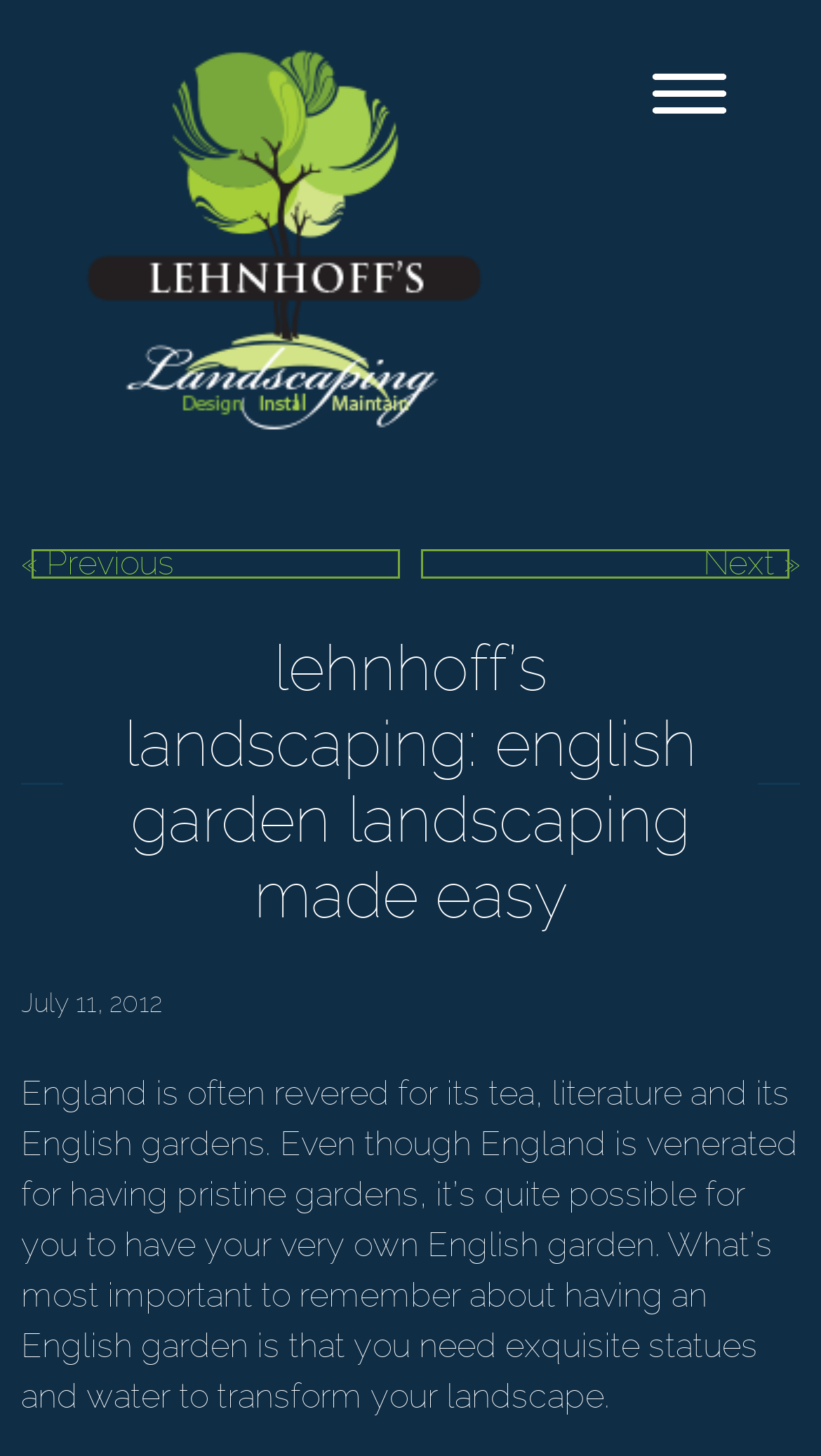What is the purpose of the button at the top?
Using the information presented in the image, please offer a detailed response to the question.

I determined the purpose of the button by examining its child elements, which include links labeled '« Previous' and 'Next »', indicating that the button is used for navigation.